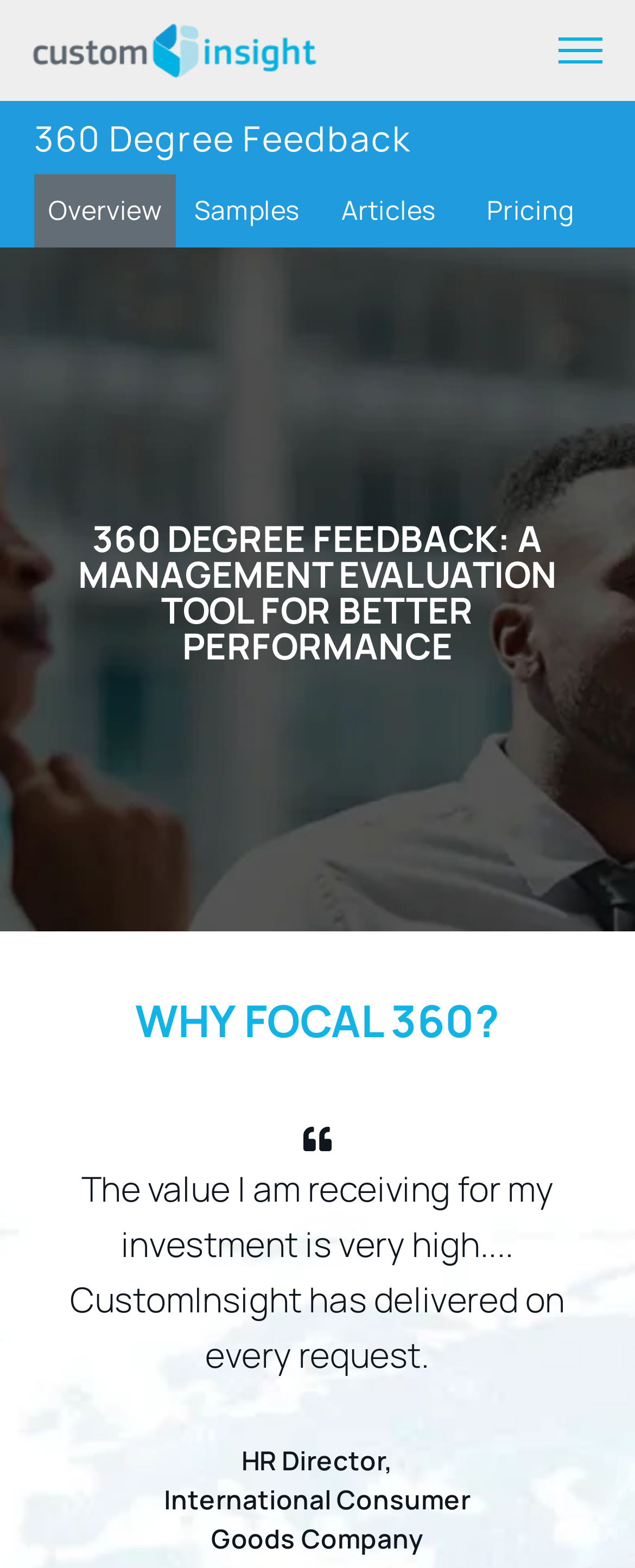What is the role of the person providing the testimonial?
Using the information from the image, answer the question thoroughly.

The answer can be found by reading the text 'HR Director,' which indicates the role of the person providing the testimonial.